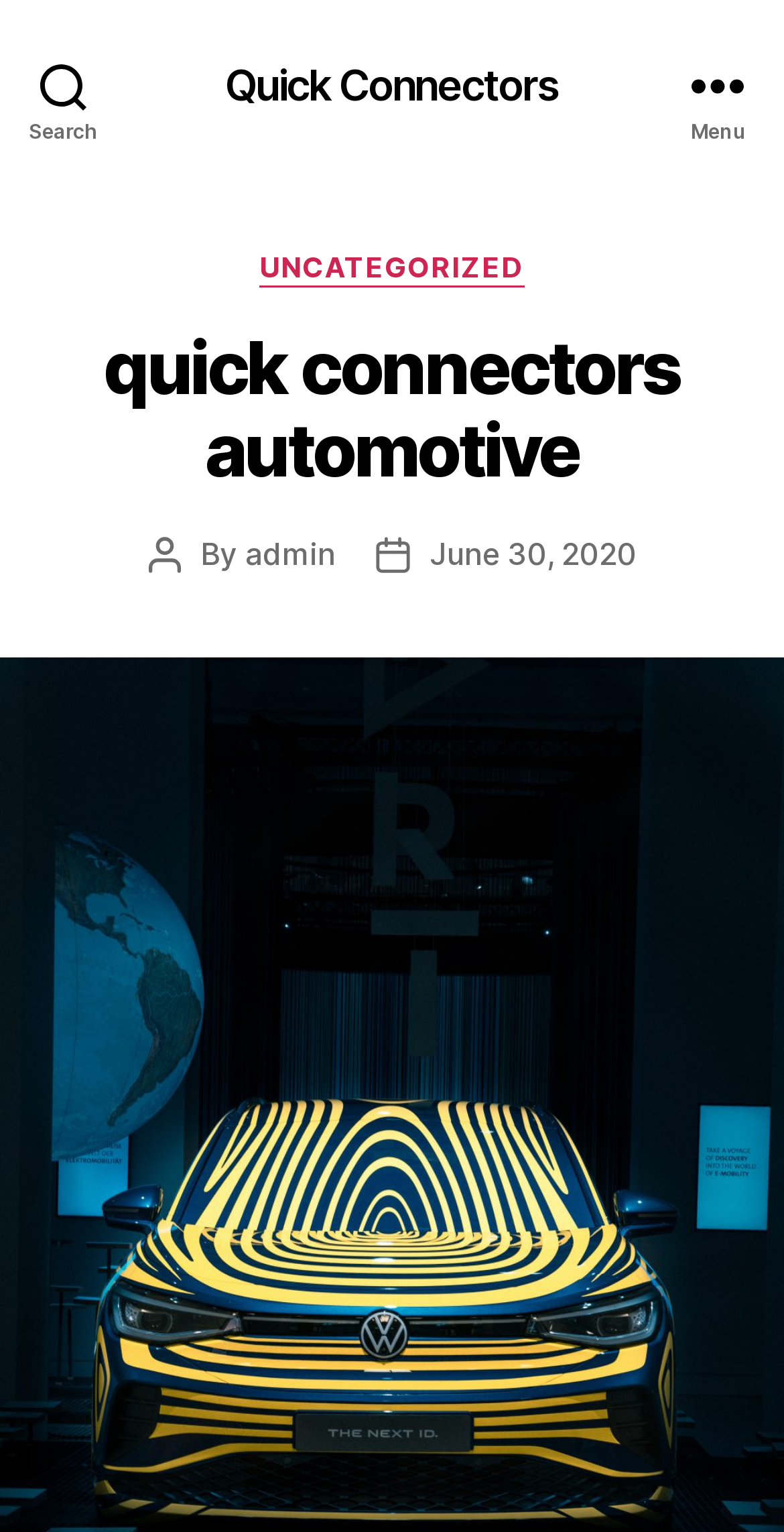Please provide a one-word or short phrase answer to the question:
What is the name of the website?

Quick Connectors